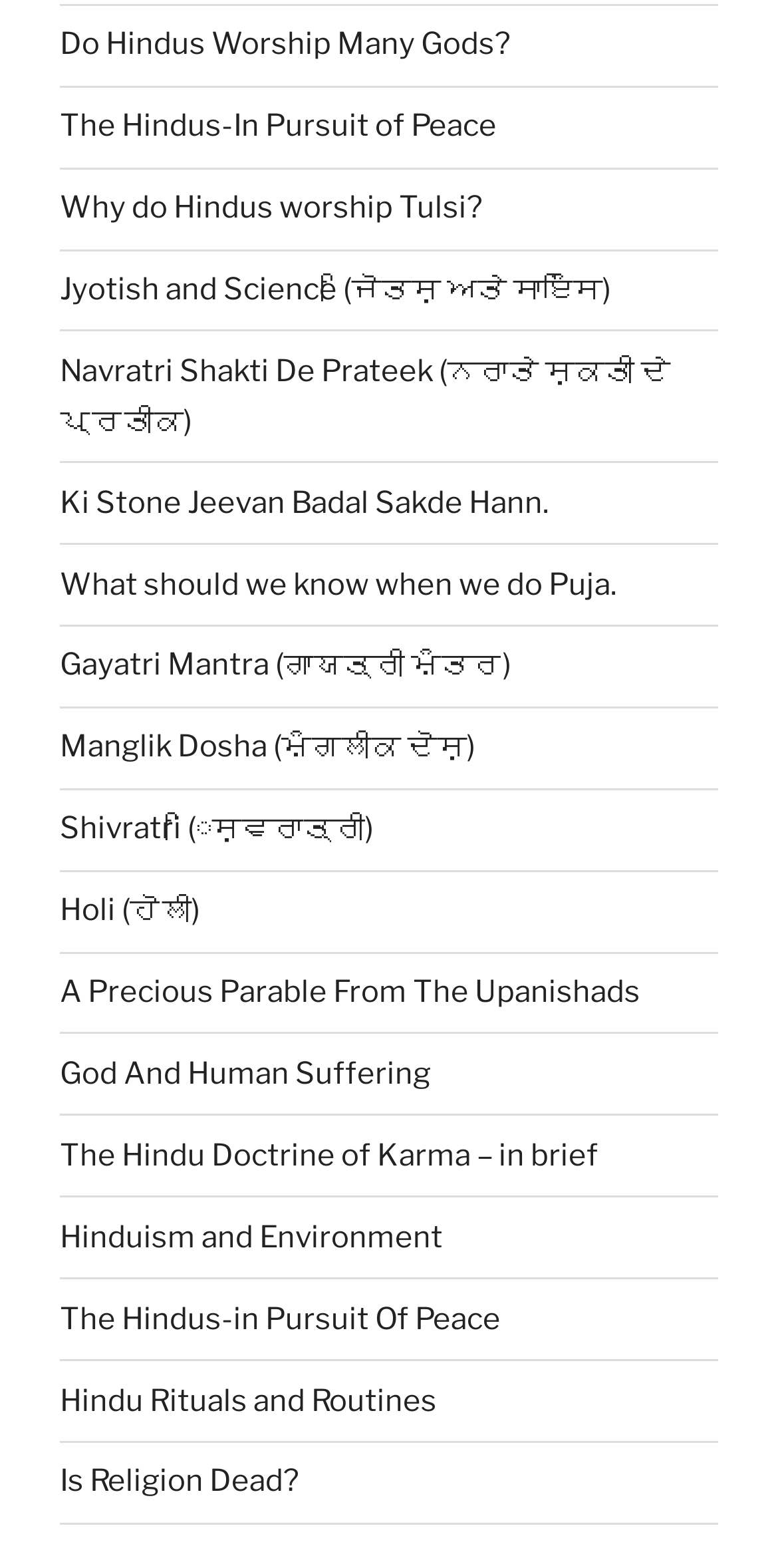Please determine the bounding box coordinates of the element's region to click in order to carry out the following instruction: "Read the article 'The Hindus-In Pursuit of Peace'". The coordinates should be four float numbers between 0 and 1, i.e., [left, top, right, bottom].

[0.077, 0.069, 0.638, 0.092]